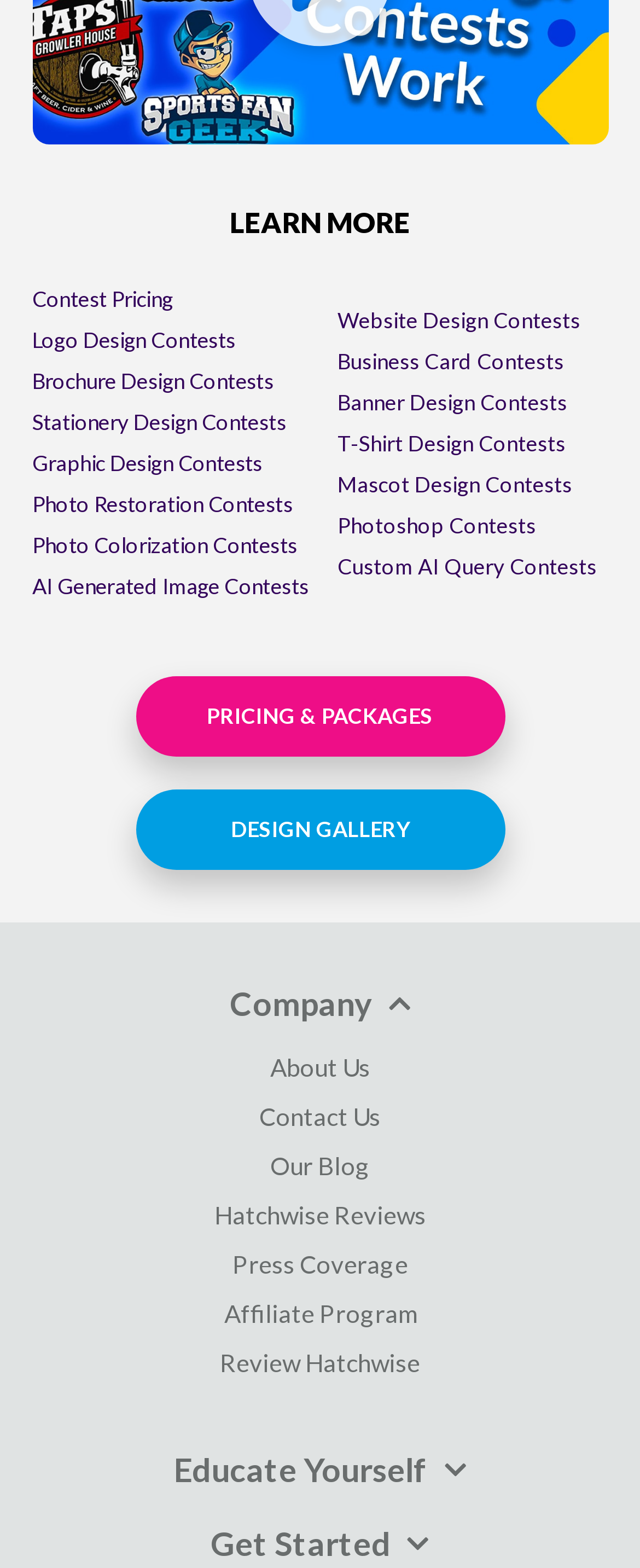What is the second link in the right section?
Answer the question using a single word or phrase, according to the image.

Business Card Contests